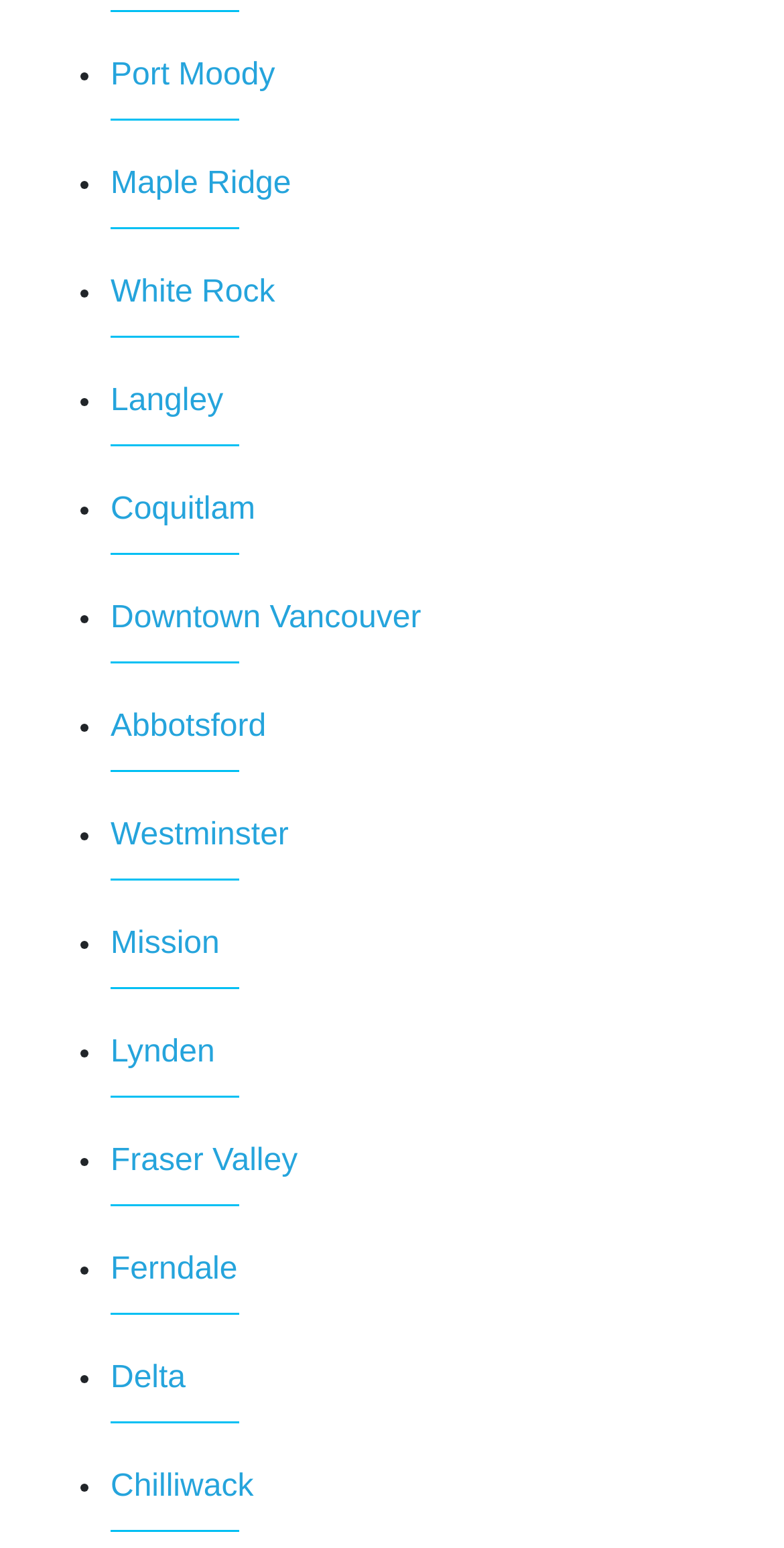Pinpoint the bounding box coordinates of the clickable area necessary to execute the following instruction: "explore Fraser Valley". The coordinates should be given as four float numbers between 0 and 1, namely [left, top, right, bottom].

[0.141, 0.739, 0.38, 0.761]